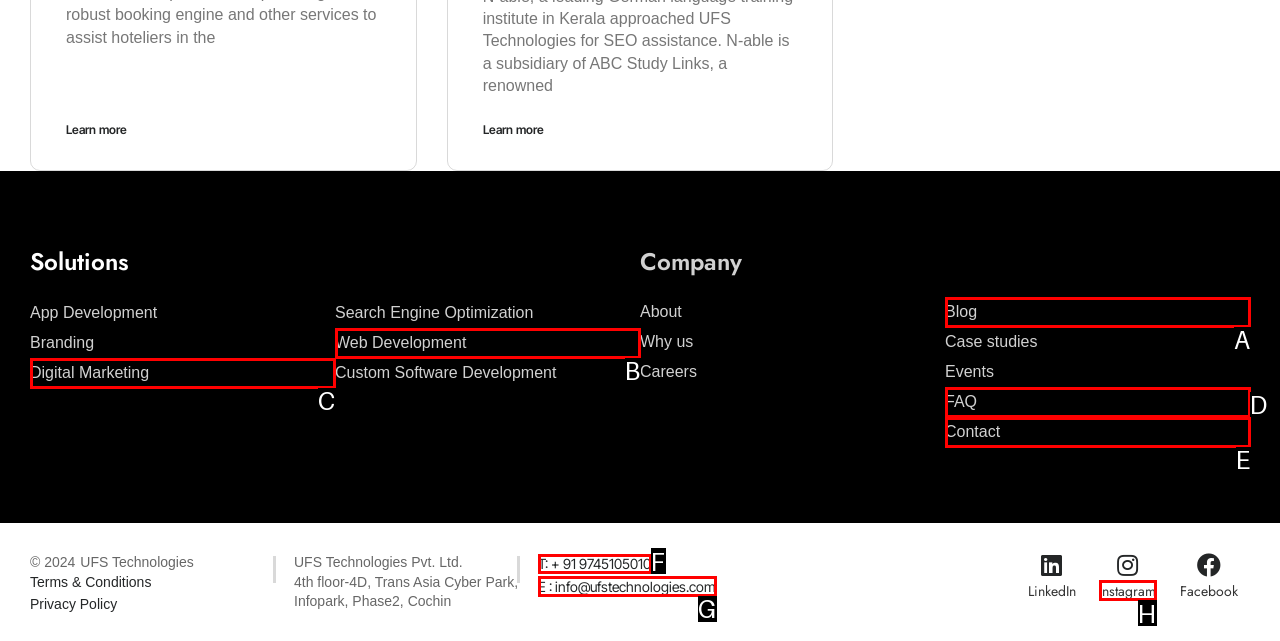Based on the element description: T: + 91 9745105010, choose the HTML element that matches best. Provide the letter of your selected option.

F